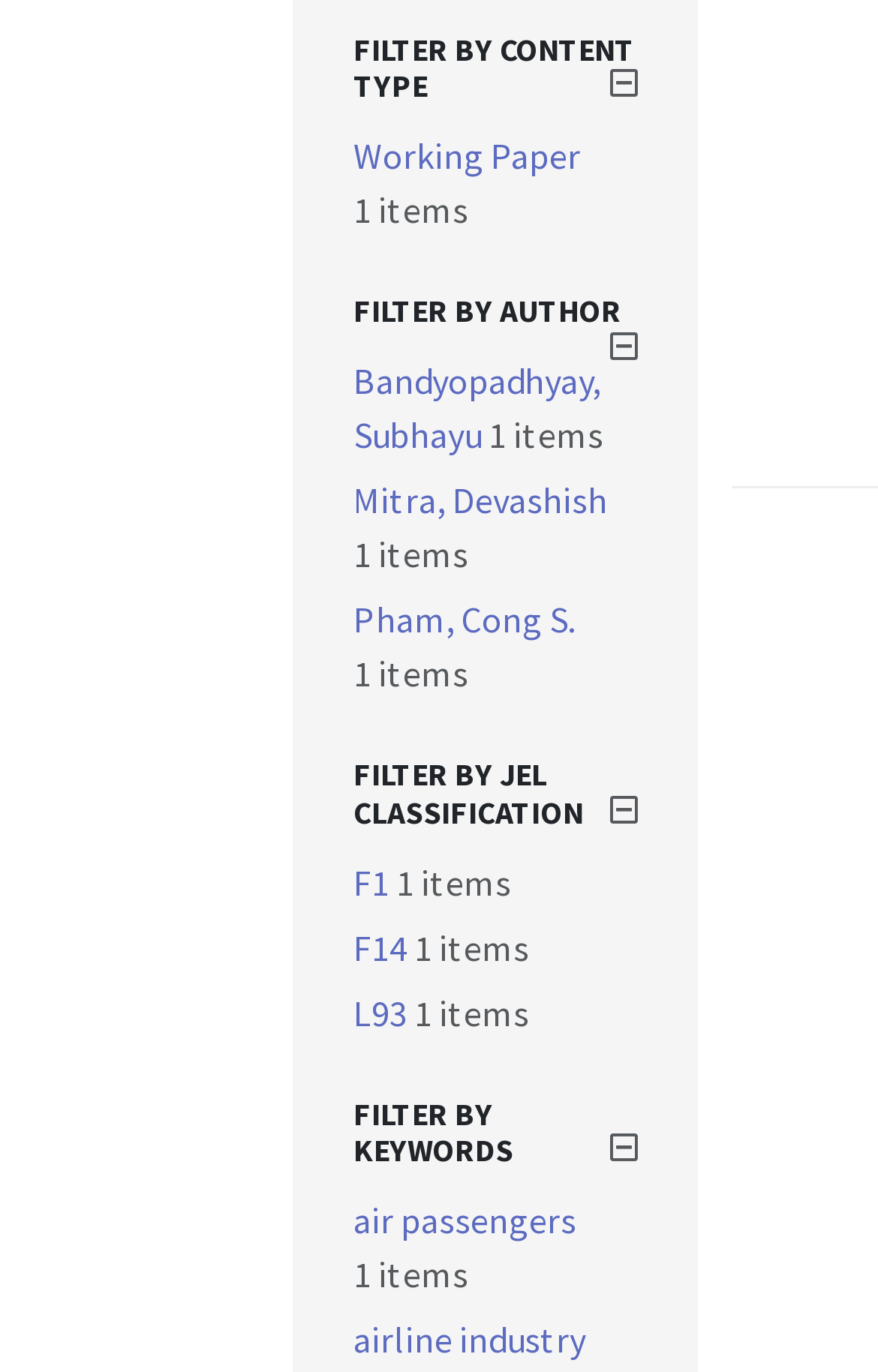Please determine the bounding box coordinates for the UI element described here. Use the format (top-left x, top-left y, bottom-right x, bottom-right y) with values bounded between 0 and 1: Working Paper

[0.403, 0.097, 0.662, 0.13]